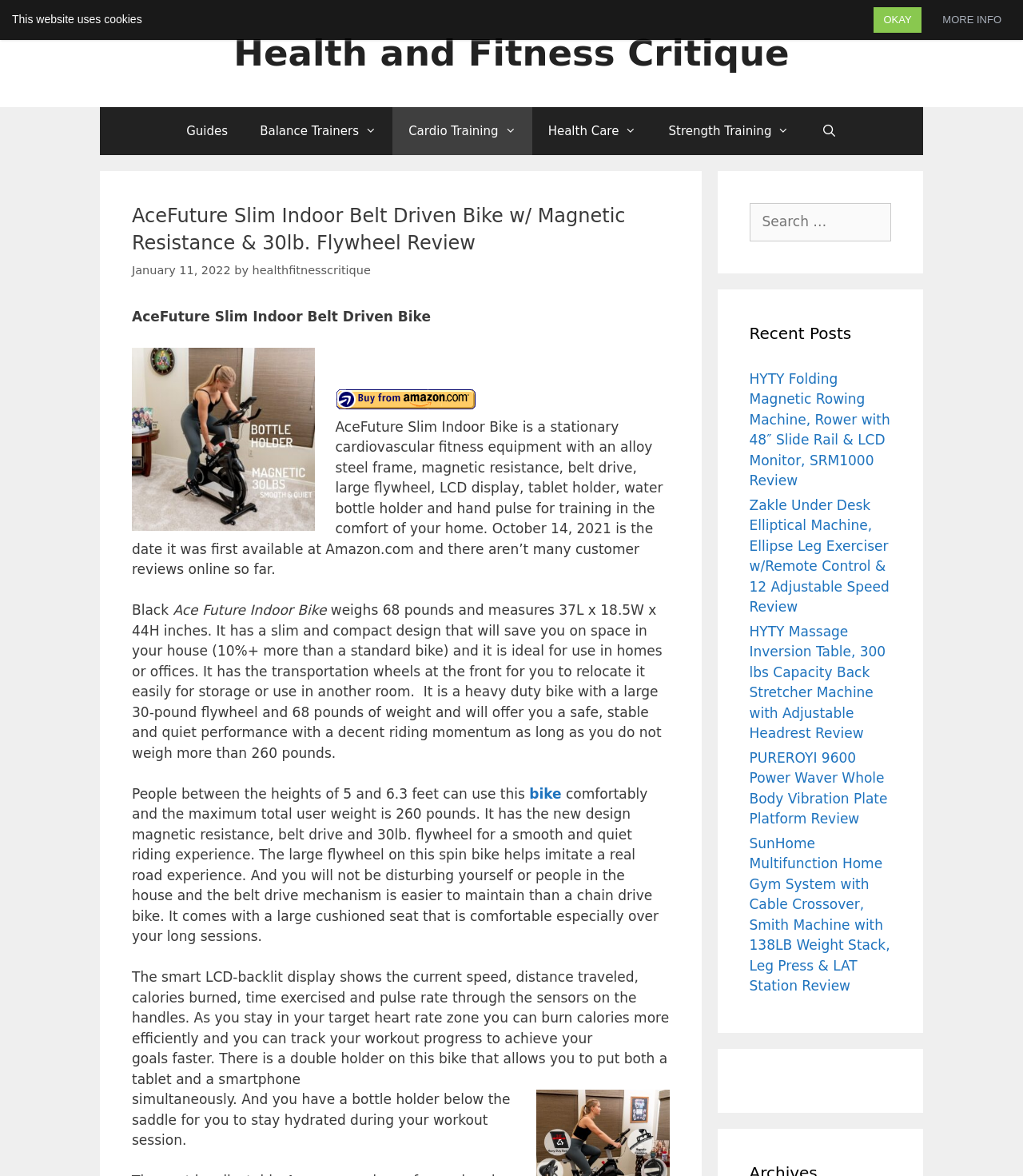Please determine the bounding box coordinates for the element with the description: "Illinois – Exploring 7 Counties".

None